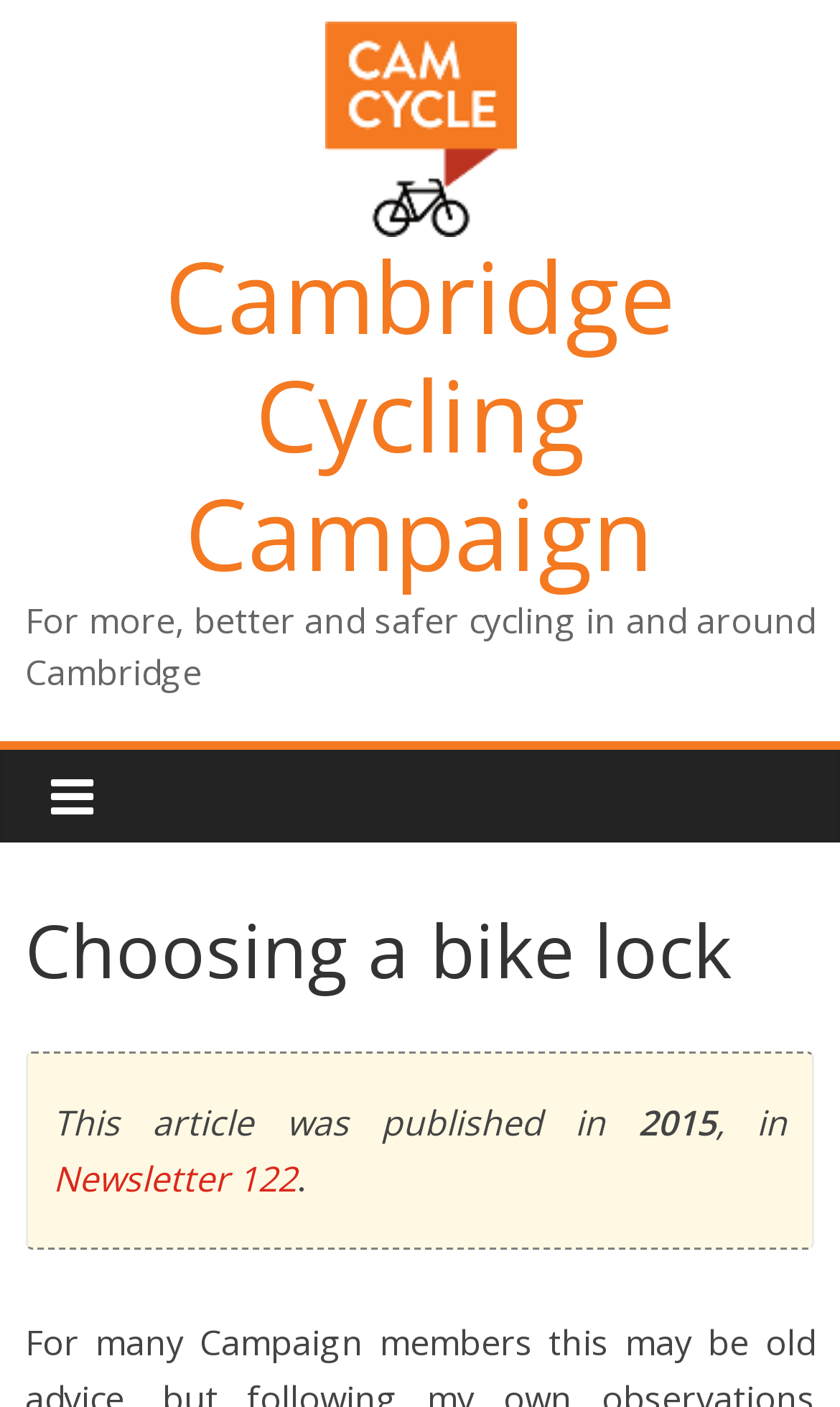Offer a meticulous description of the webpage's structure and content.

The webpage is about the Cambridge Cycling Campaign, with a focus on choosing a bike lock. At the top left of the page, there is a link to the Cambridge Cycling Campaign, accompanied by an image with the same name. Below this, there is a heading with the same title, "Cambridge Cycling Campaign", which spans almost the entire width of the page. 

To the right of the heading, there is a link to the Cambridge Cycling Campaign again. Below this, there is a static text that reads "For more, better and safer cycling in and around Cambridge". 

Further down, there is a header section that contains a heading titled "Choosing a bike lock". Below this, there are three static texts that read "This article was published in", "2015", and ", in" respectively, with a link to "Newsletter 122" in between the second and third texts. The texts and link are aligned to the left side of the page.